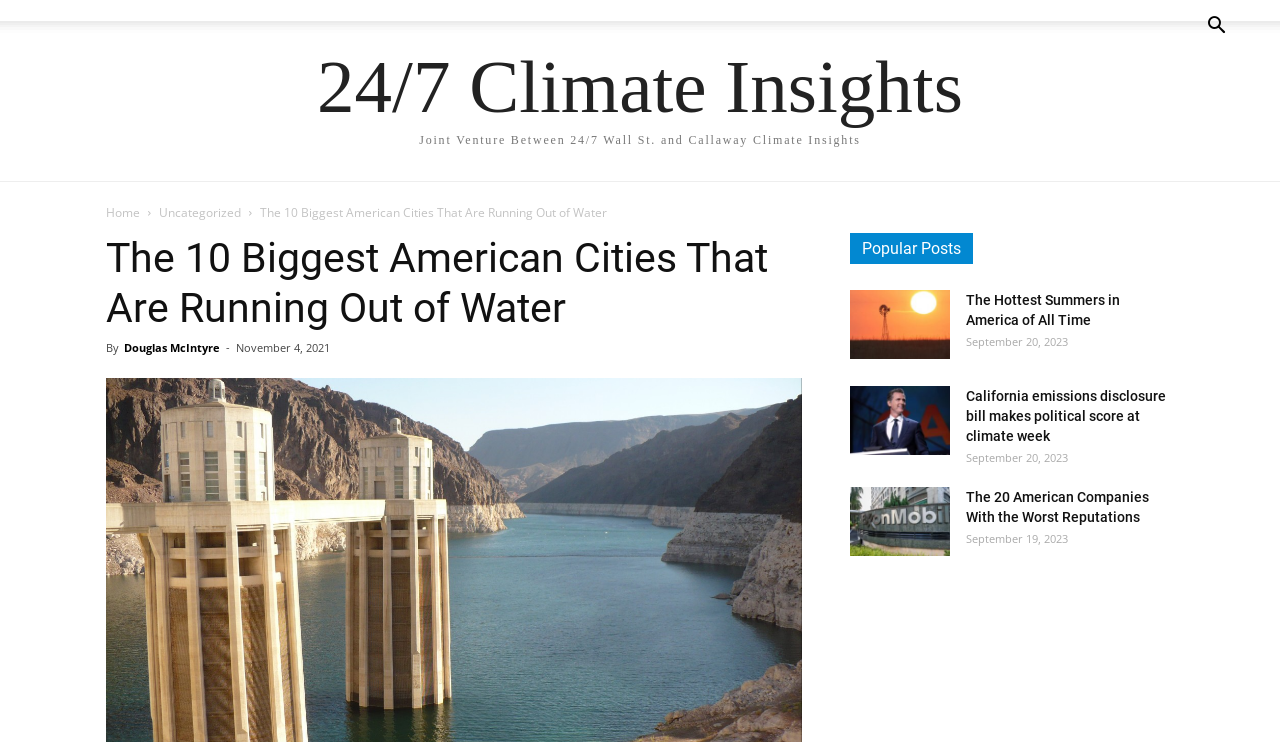Determine the bounding box coordinates of the area to click in order to meet this instruction: "Click the button to share".

[0.931, 0.024, 0.969, 0.05]